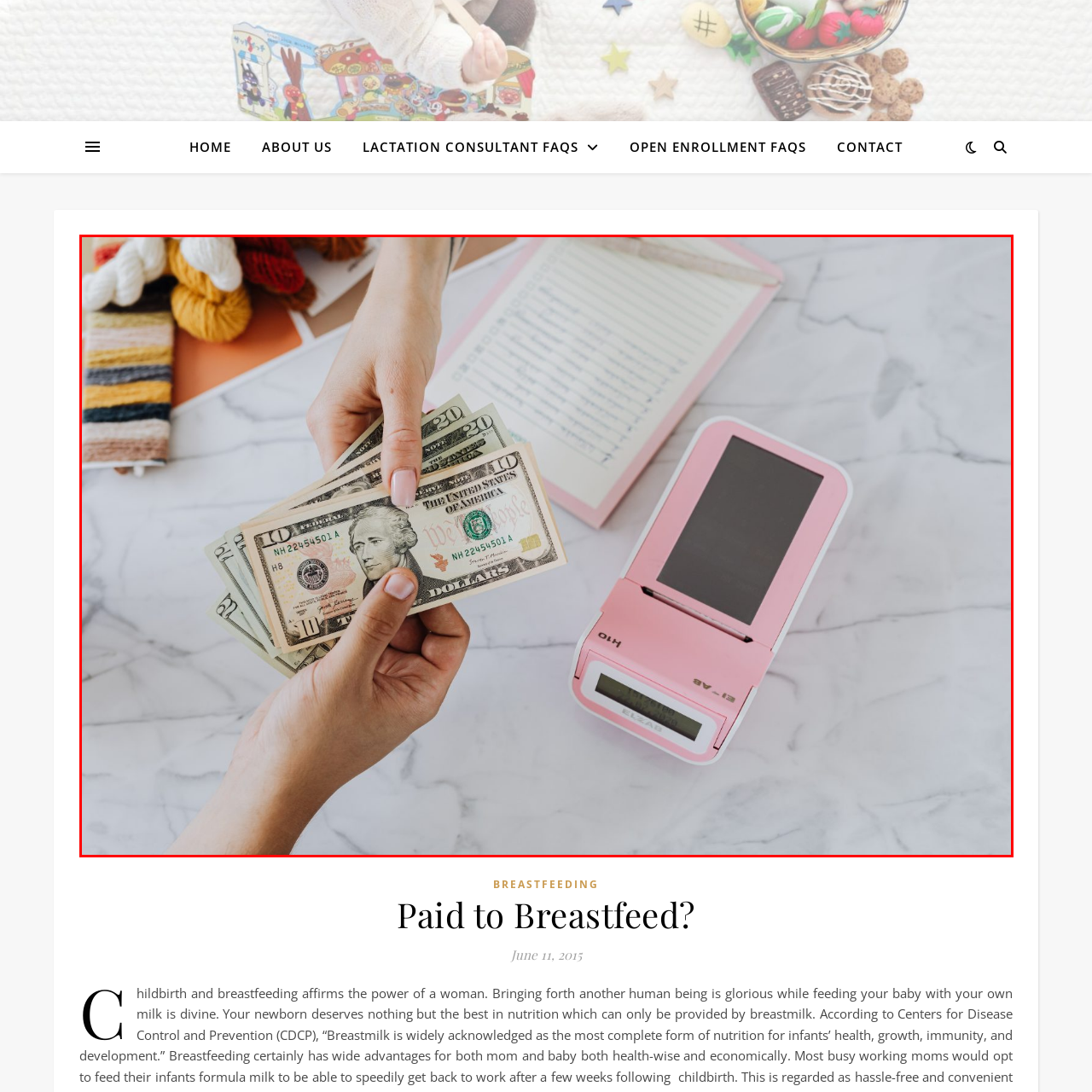View the image inside the red-bordered box and answer the given question using a single word or phrase:
What type of business is hinted at?

Crafting or retail